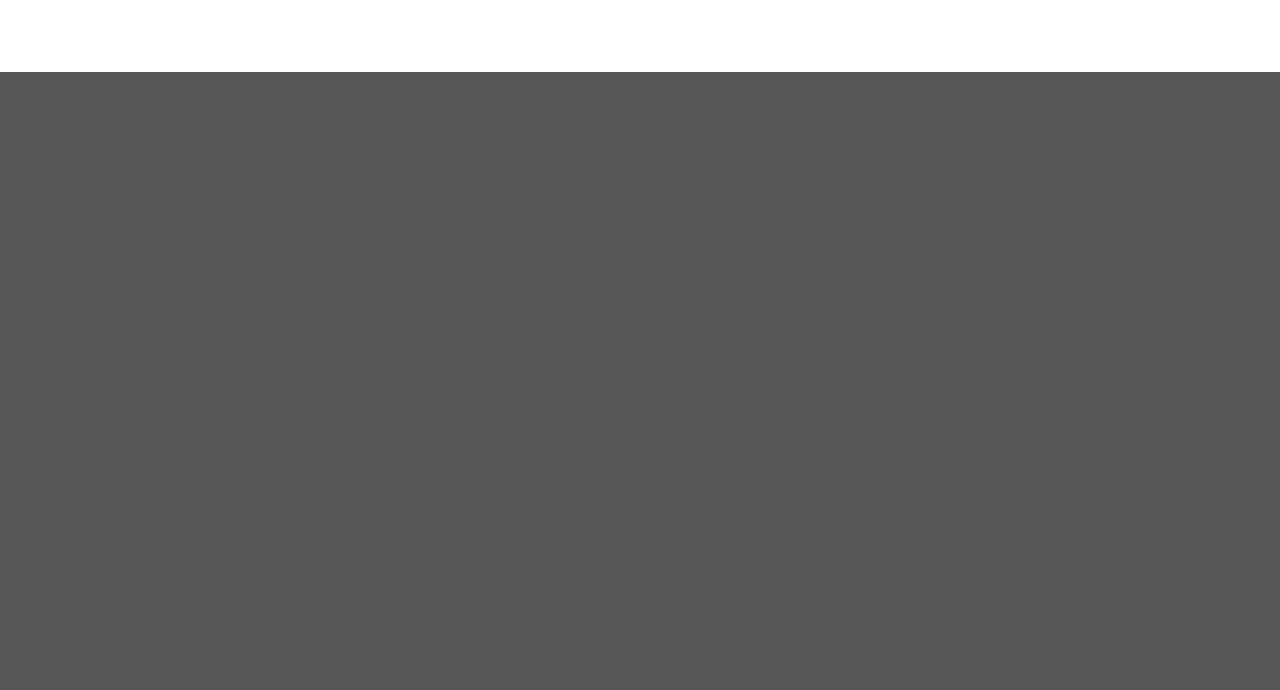How many social media links are there on this webpage?
Refer to the image and give a detailed response to the question.

I found three social media links on this webpage: 'The Facebook page for The Flooring Co', 'The LinkedIn page for The Flooring Co', and 'Find The Flooring Co on Instagram'. These links are represented by separate elements with distinct bounding box coordinates, indicating their separate identities.